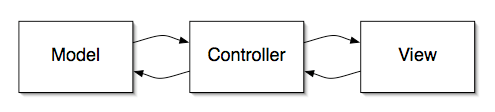Give a thorough explanation of the elements present in the image.

The image illustrates the classic Model-View-Controller (MVC) architecture, a fundamental design pattern commonly used in modern application development. The diagram features three labeled boxes representing the core components of MVC: the "Model," the "Controller," and the "View." Arrows connect these components, indicating the flow of data and interactions between them. 

- The **Model** serves as the data layer, holding the application's data and business logic. 
- The **Controller** acts as an intermediary, processing input from the user, interacting with the Model, and updating the View accordingly.
- The **View** represents the user interface elements, displaying data from the Model to the user and responding to user interactions.

This visual representation underlines the compartmentalization of functionality within applications, helping developers manage complexity and maintain clear boundaries between different aspects of application design.